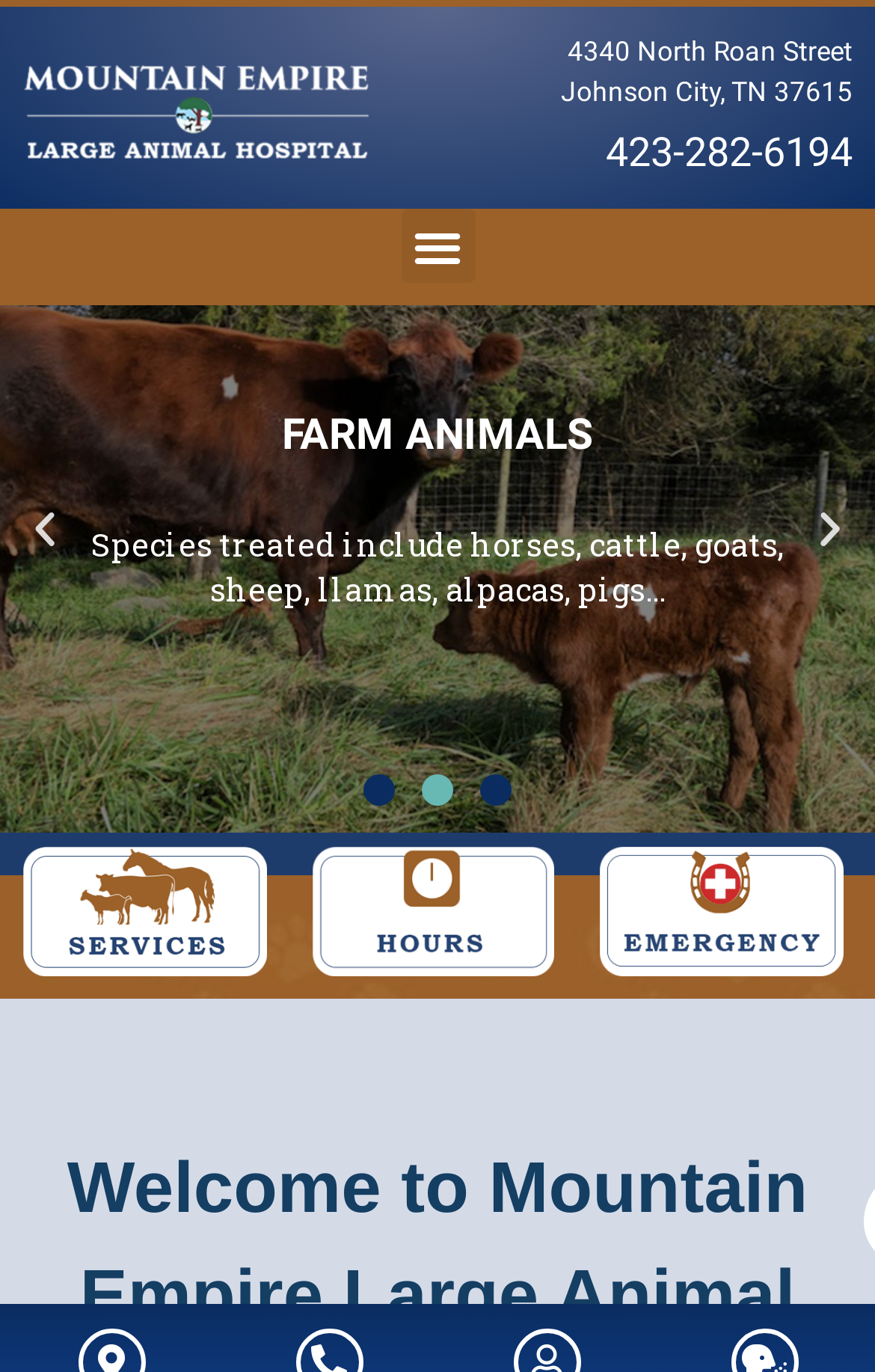Please indicate the bounding box coordinates for the clickable area to complete the following task: "View Large Animal Veterinary Services". The coordinates should be specified as four float numbers between 0 and 1, i.e., [left, top, right, bottom].

[0.026, 0.617, 0.304, 0.712]